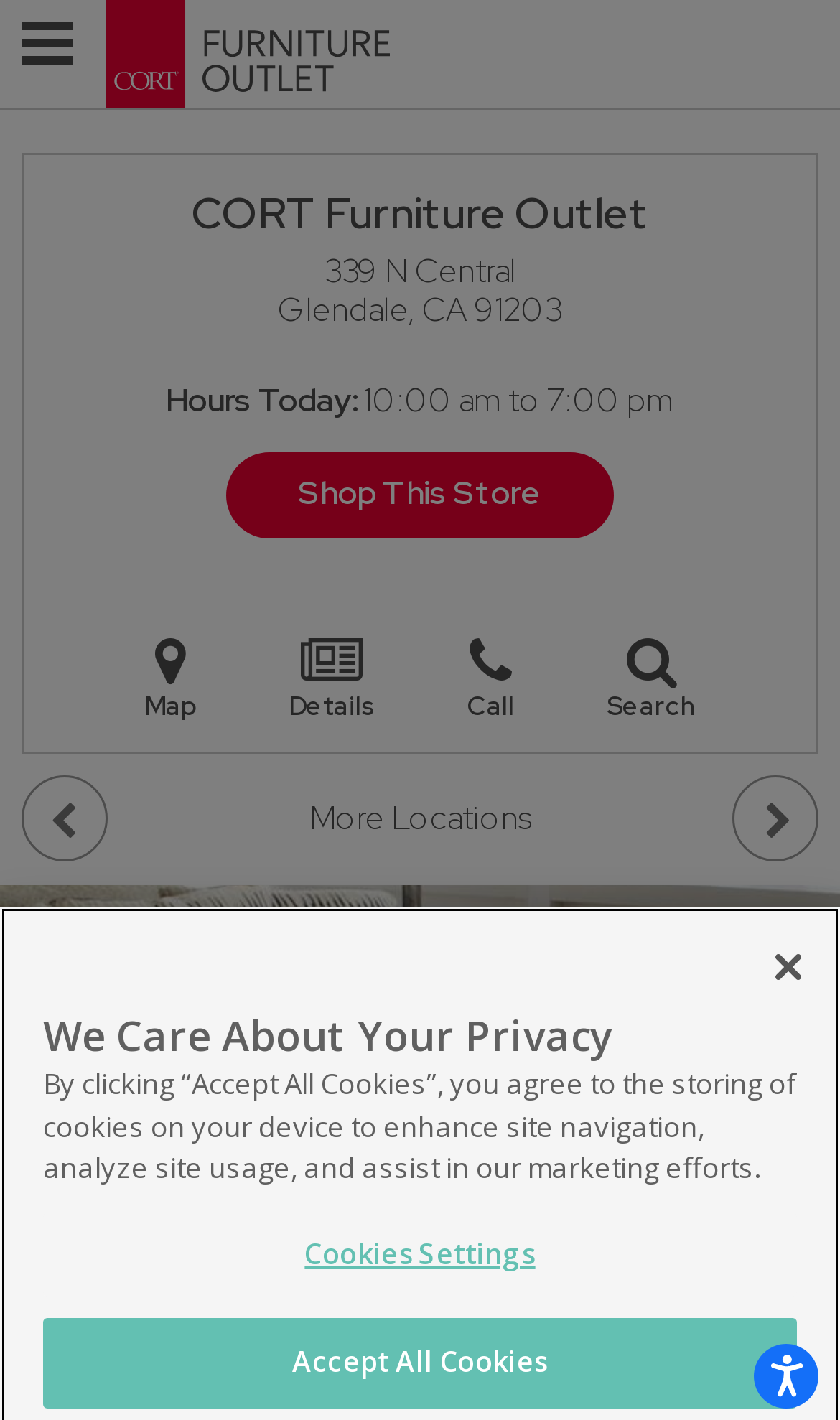Please specify the coordinates of the bounding box for the element that should be clicked to carry out this instruction: "Toggle navigation". The coordinates must be four float numbers between 0 and 1, formatted as [left, top, right, bottom].

[0.0, 0.0, 0.113, 0.058]